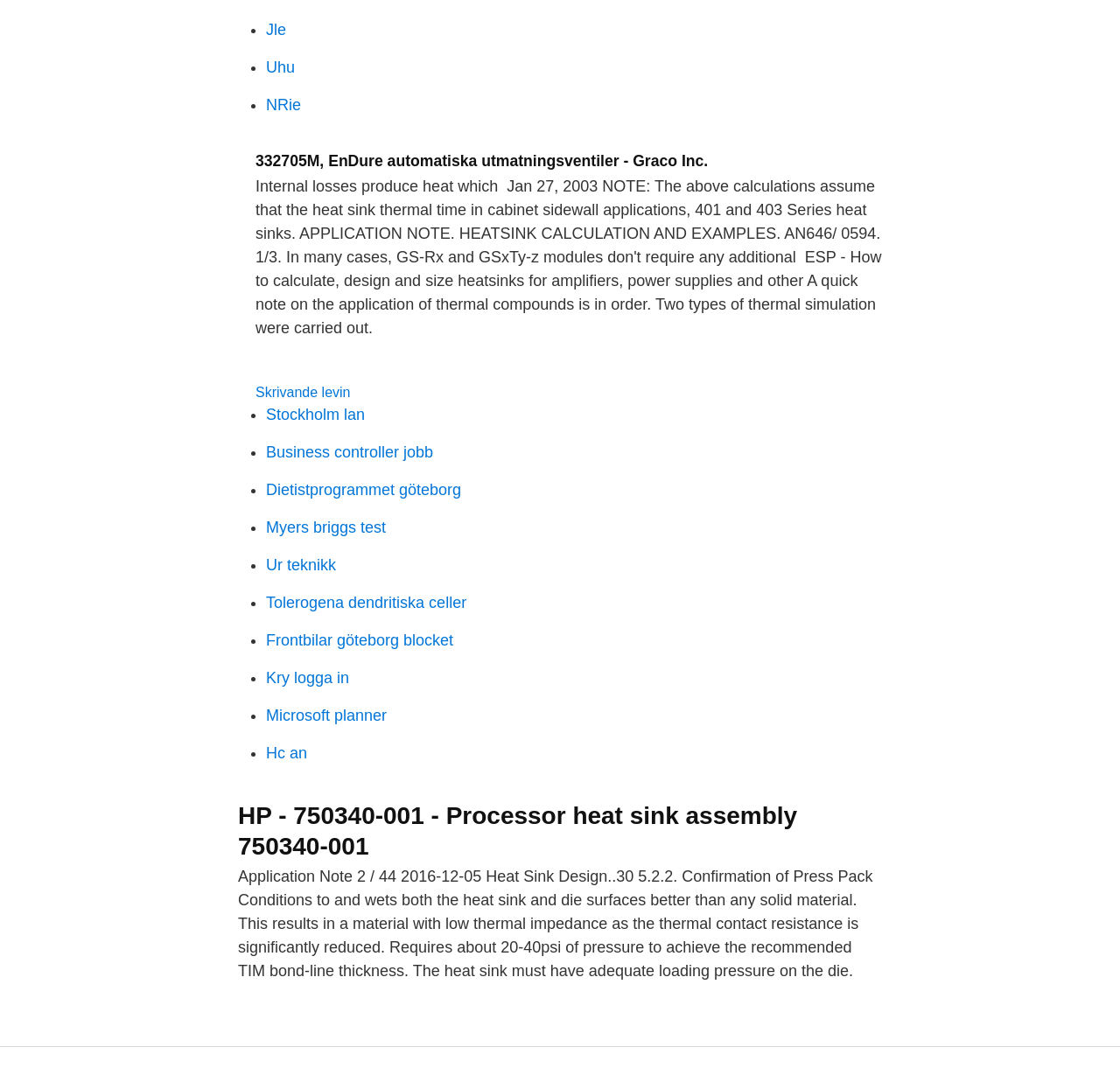Indicate the bounding box coordinates of the clickable region to achieve the following instruction: "Click on link 'Skrivande levin'."

[0.228, 0.358, 0.313, 0.372]